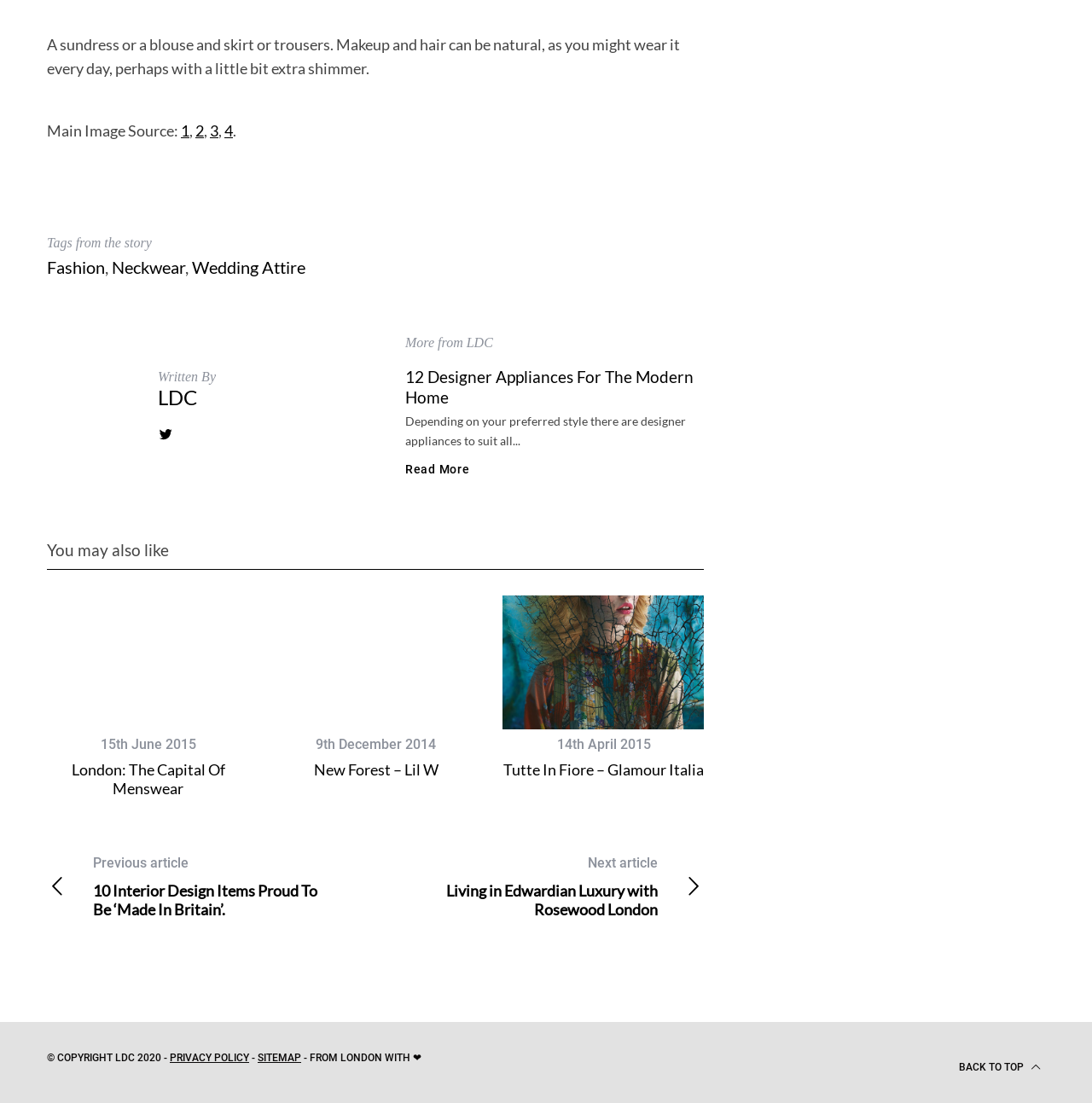Please locate the bounding box coordinates of the element's region that needs to be clicked to follow the instruction: "Read the article '12 Designer Appliances For The Modern Home'". The bounding box coordinates should be provided as four float numbers between 0 and 1, i.e., [left, top, right, bottom].

[0.371, 0.332, 0.635, 0.369]